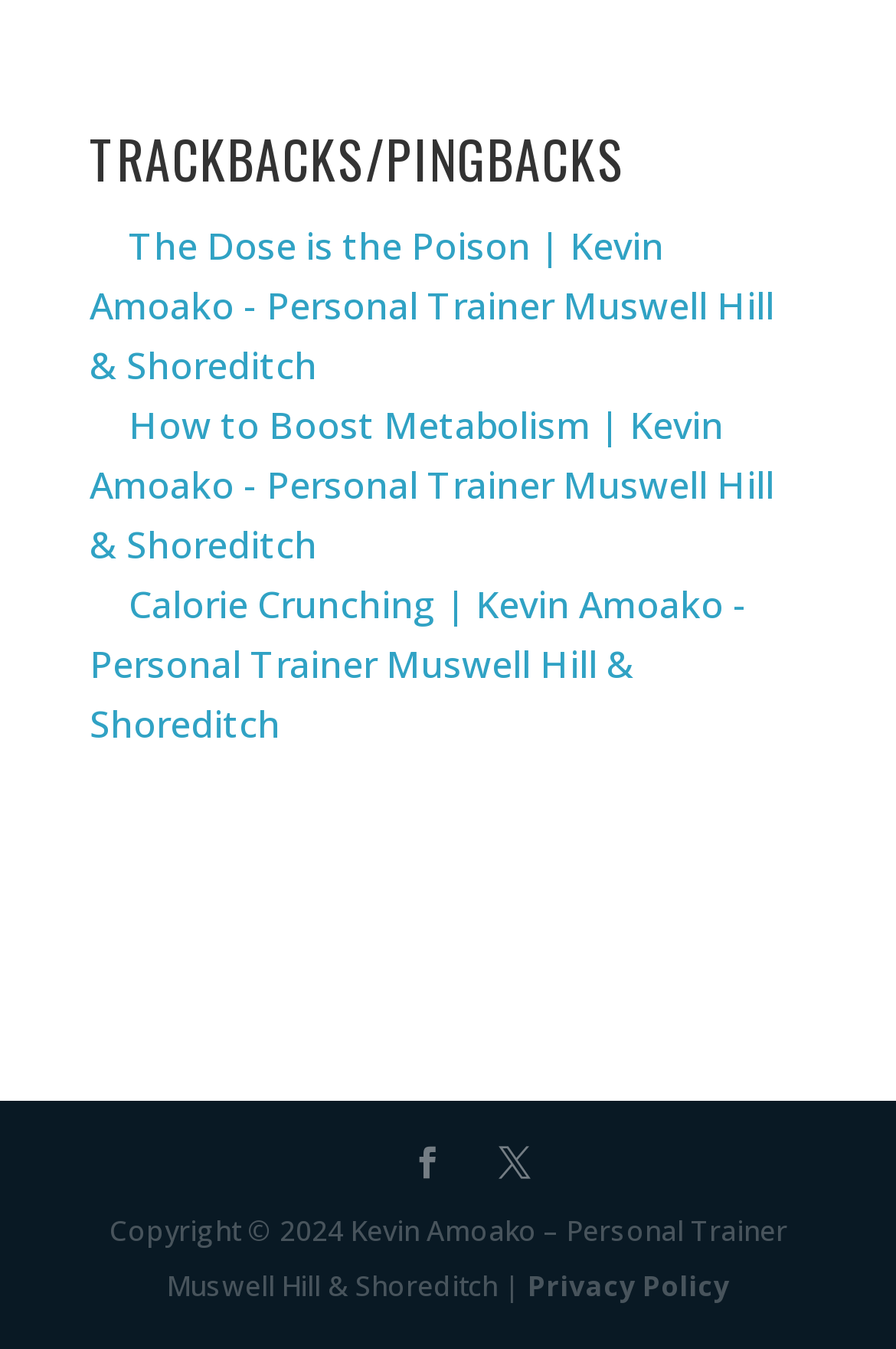Using the description: "Facebook", identify the bounding box of the corresponding UI element in the screenshot.

[0.459, 0.843, 0.495, 0.884]